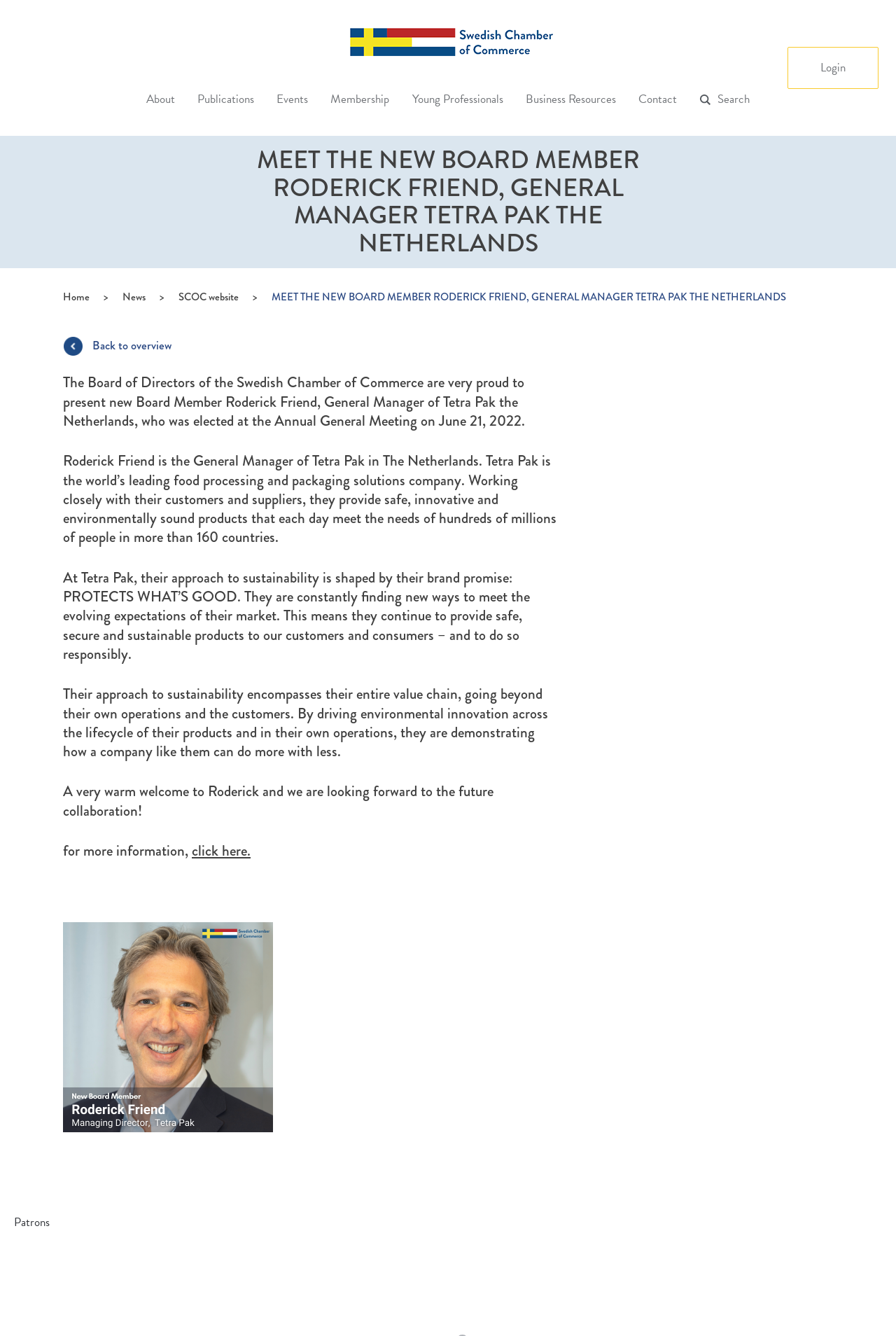How many countries does Tetra Pak operate in?
Using the image, give a concise answer in the form of a single word or short phrase.

More than 160